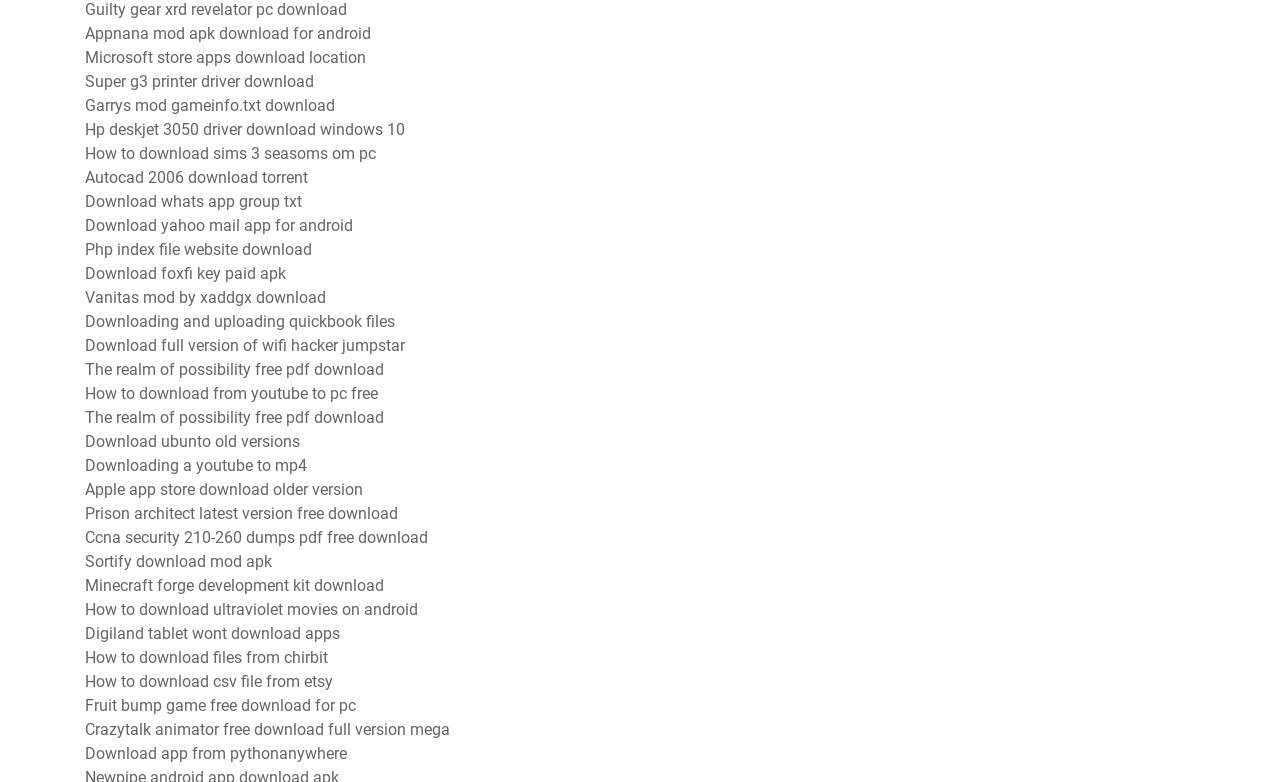Show the bounding box coordinates for the element that needs to be clicked to execute the following instruction: "Download Super G3 printer driver". Provide the coordinates in the form of four float numbers between 0 and 1, i.e., [left, top, right, bottom].

[0.066, 0.092, 0.245, 0.117]